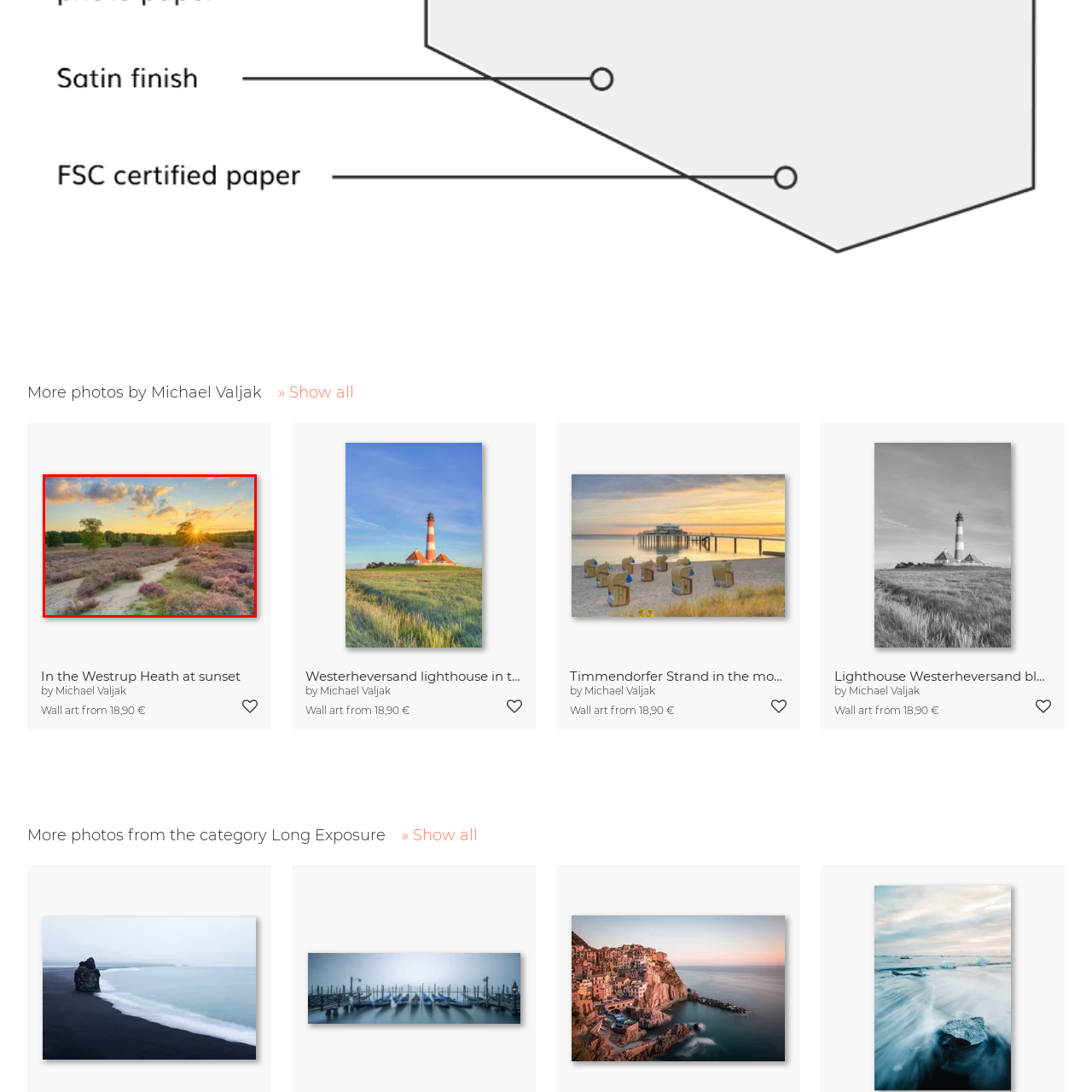Elaborate on the visual details of the image contained within the red boundary.

A stunning landscape photograph titled "In the Westrup Heath at sunset," captured by Michael Valjak. This image showcases a serene vista of the Westrup Heath, where vibrant purple heather blooms create a breathtaking foreground. The sun sets majestically on the horizon, casting golden rays that illuminate the scene, while fluffy clouds drift across a pastel sky. A winding path meanders through the heath, inviting viewers to immerse themselves in the tranquil beauty of nature. This artwork is available as wall art, starting from 18.90 €.